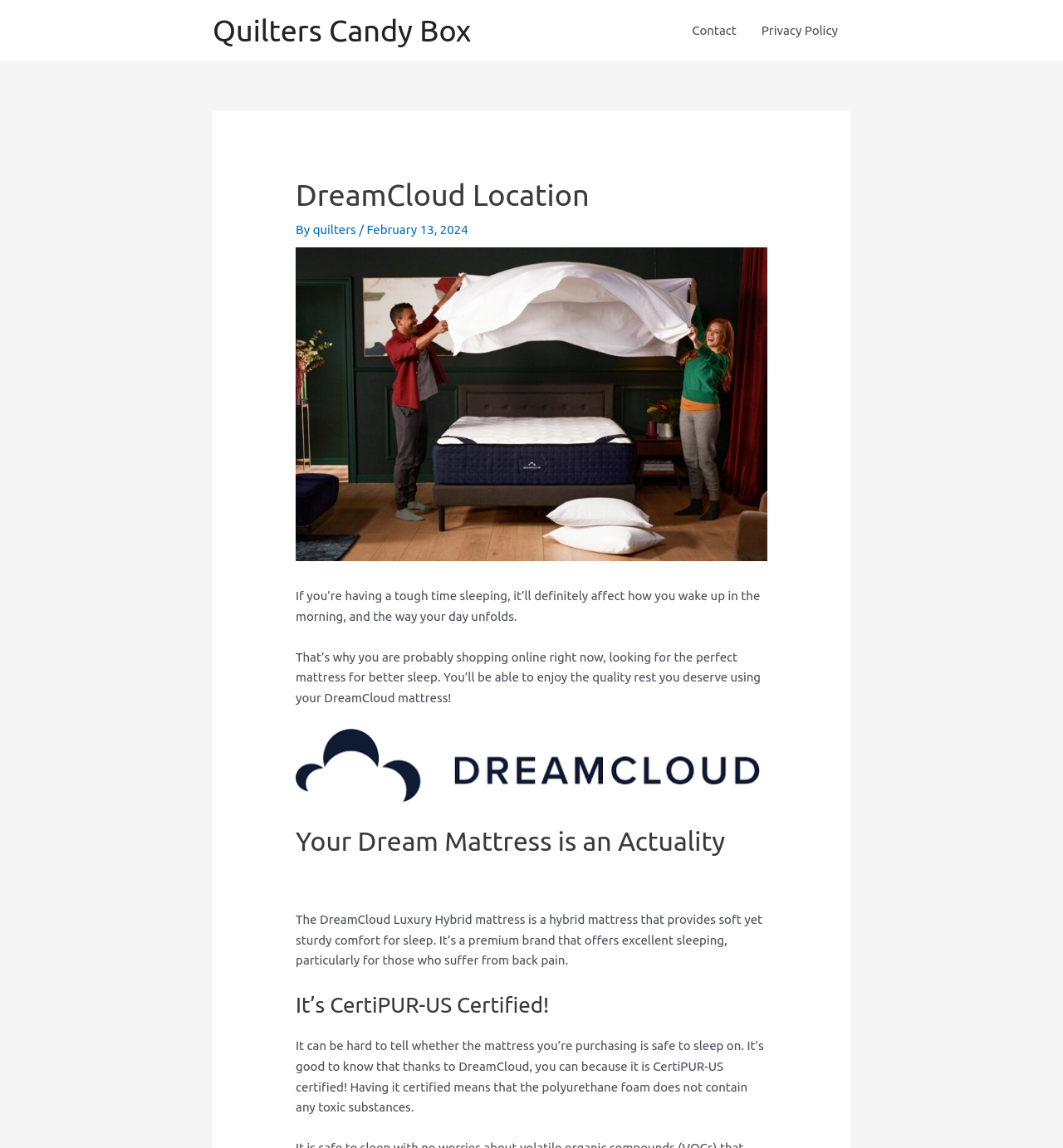Offer a meticulous description of the webpage's structure and content.

The webpage is about DreamCloud, a luxury hybrid mattress brand. At the top-left corner, there is a link to "Quilters Candy Box". On the top-right corner, there is a navigation menu labeled "Site Navigation" with two links: "Contact" and "Privacy Policy". 

Below the navigation menu, there is a header section with a heading "DreamCloud Location" and a subheading "By quilters / February 13, 2024". Next to the subheading, there is an image of a "dreamcloud-review". 

The main content of the webpage starts with a paragraph of text discussing the importance of a good night's sleep. This is followed by another paragraph promoting the DreamCloud mattress as a solution for better sleep. 

Below these paragraphs, there is an image of the "dreamcloud-logo". The next section is headed by "Your Dream Mattress is an Actuality DreamCloud Location" and describes the features of the DreamCloud Luxury Hybrid mattress, highlighting its comfort and suitability for people with back pain. 

Further down, there is a section headed by "It’s CertiPUR-US Certified!" which explains the certification and its significance, ensuring the safety of the mattress.